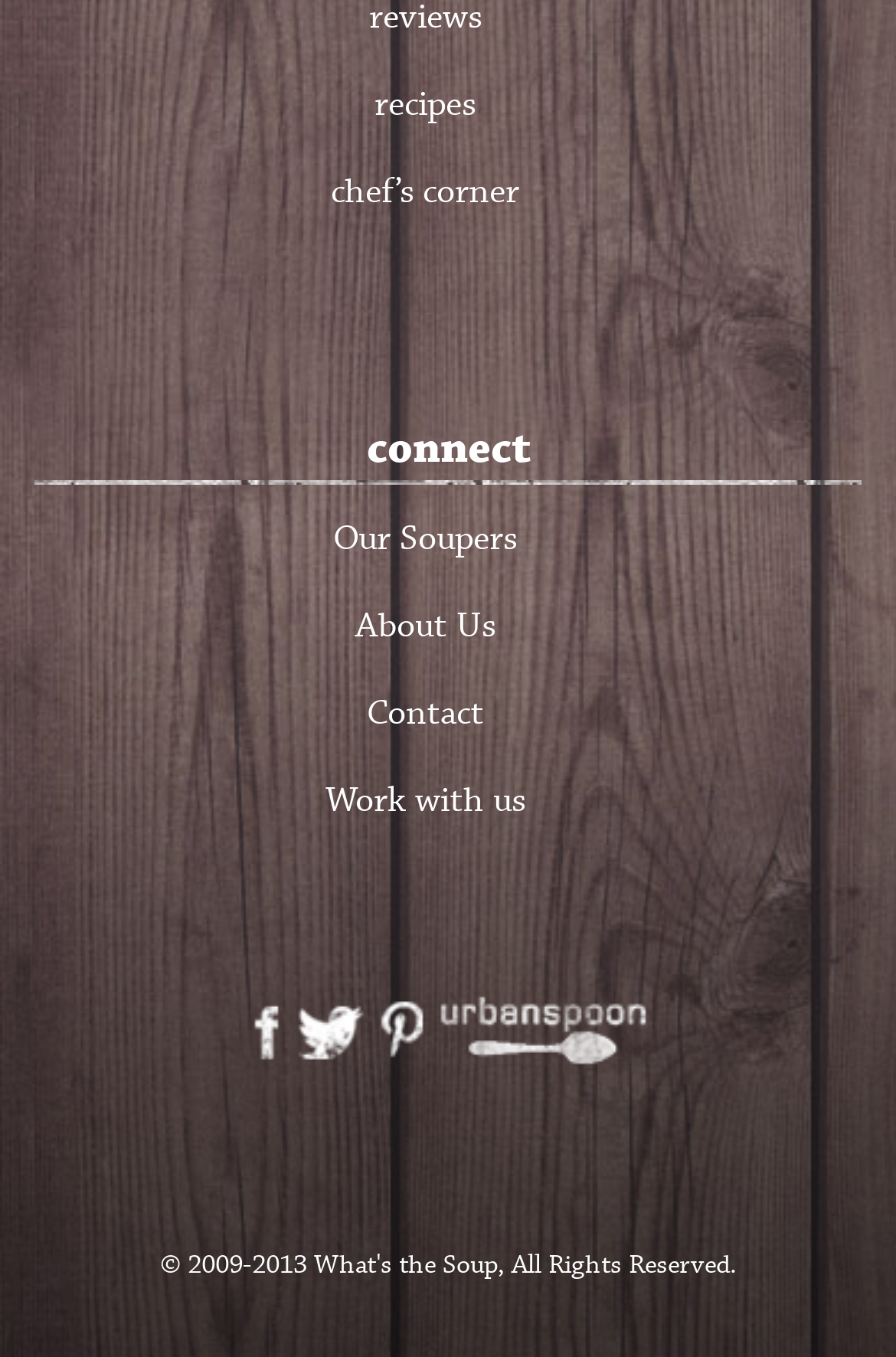Please specify the bounding box coordinates of the clickable region to carry out the following instruction: "go to recipes". The coordinates should be four float numbers between 0 and 1, in the format [left, top, right, bottom].

[0.418, 0.061, 0.531, 0.095]